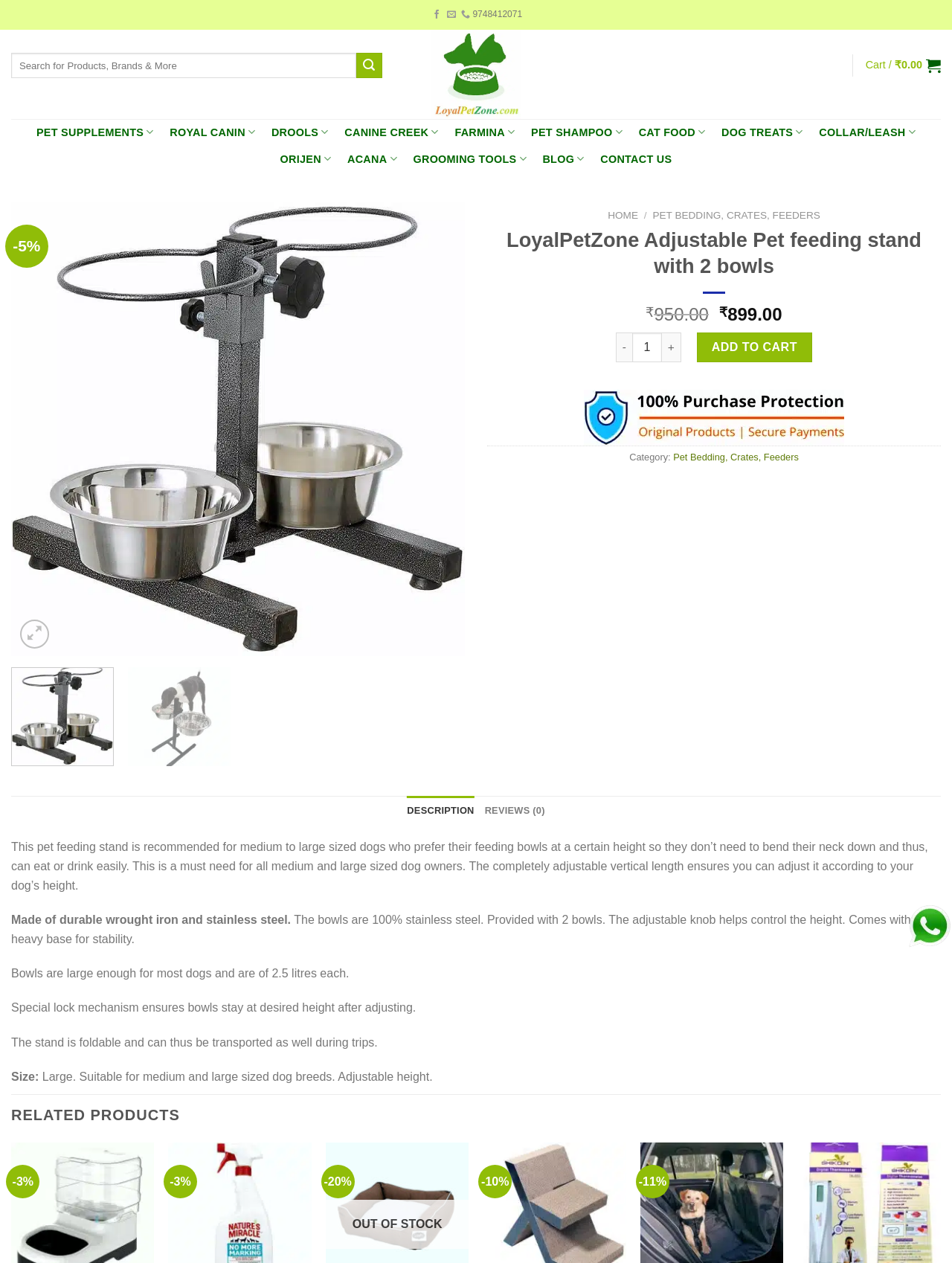Respond with a single word or phrase to the following question:
Is the pet feeding stand foldable?

Yes